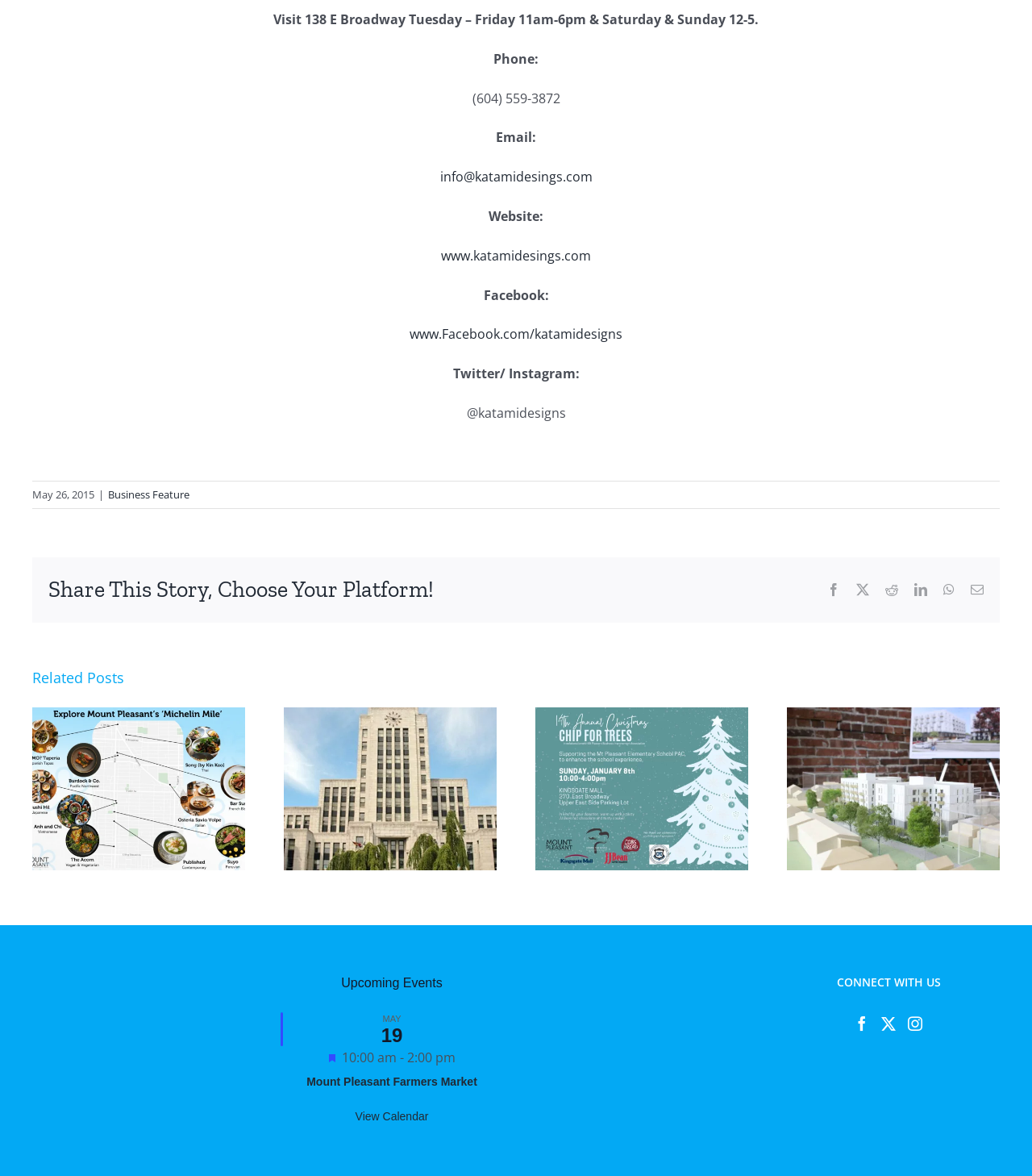Please determine the bounding box coordinates of the clickable area required to carry out the following instruction: "Check Facebook page". The coordinates must be four float numbers between 0 and 1, represented as [left, top, right, bottom].

[0.397, 0.277, 0.603, 0.292]